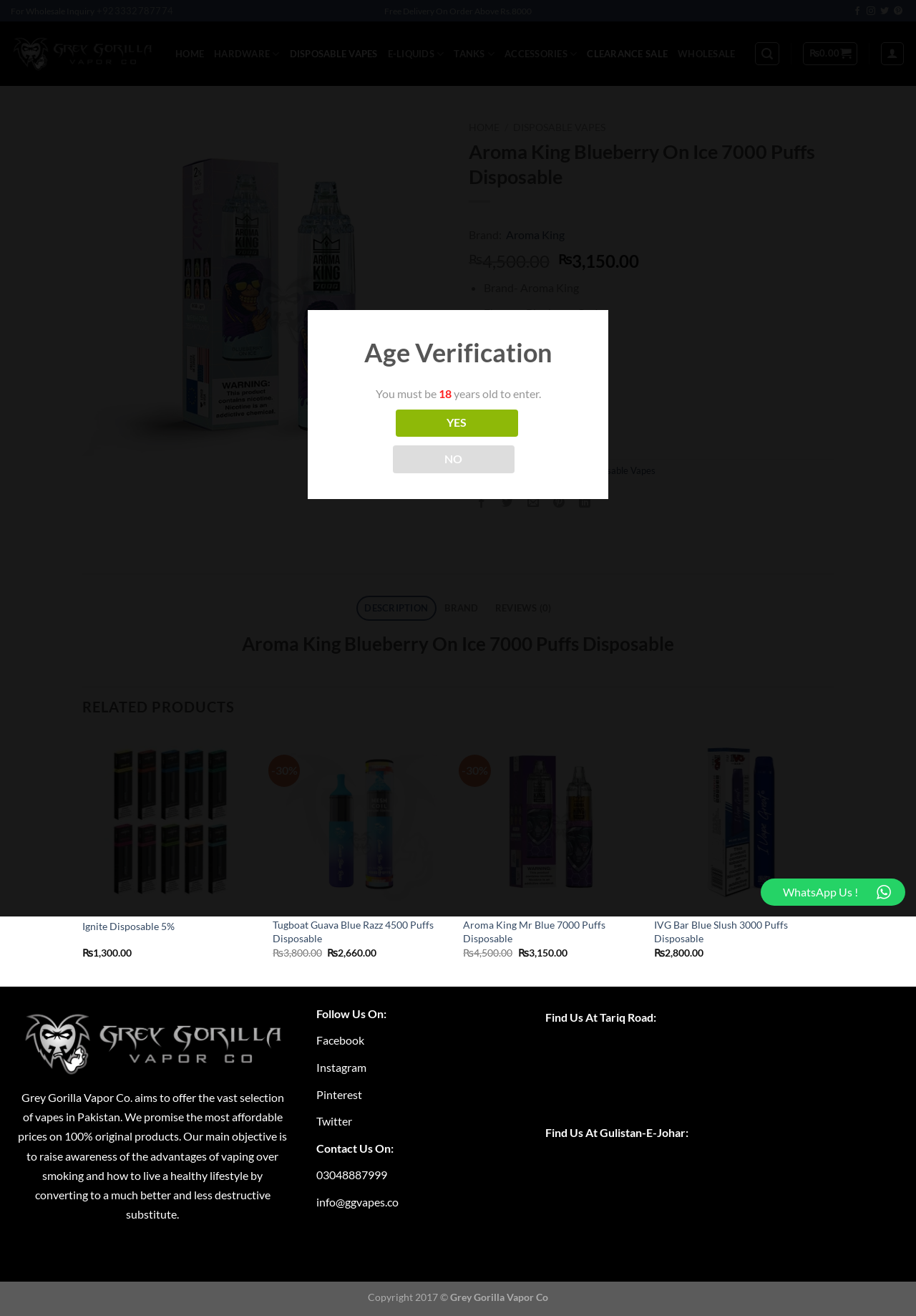Please identify the webpage's heading and generate its text content.

Aroma King Blueberry On Ice 7000 Puffs Disposable